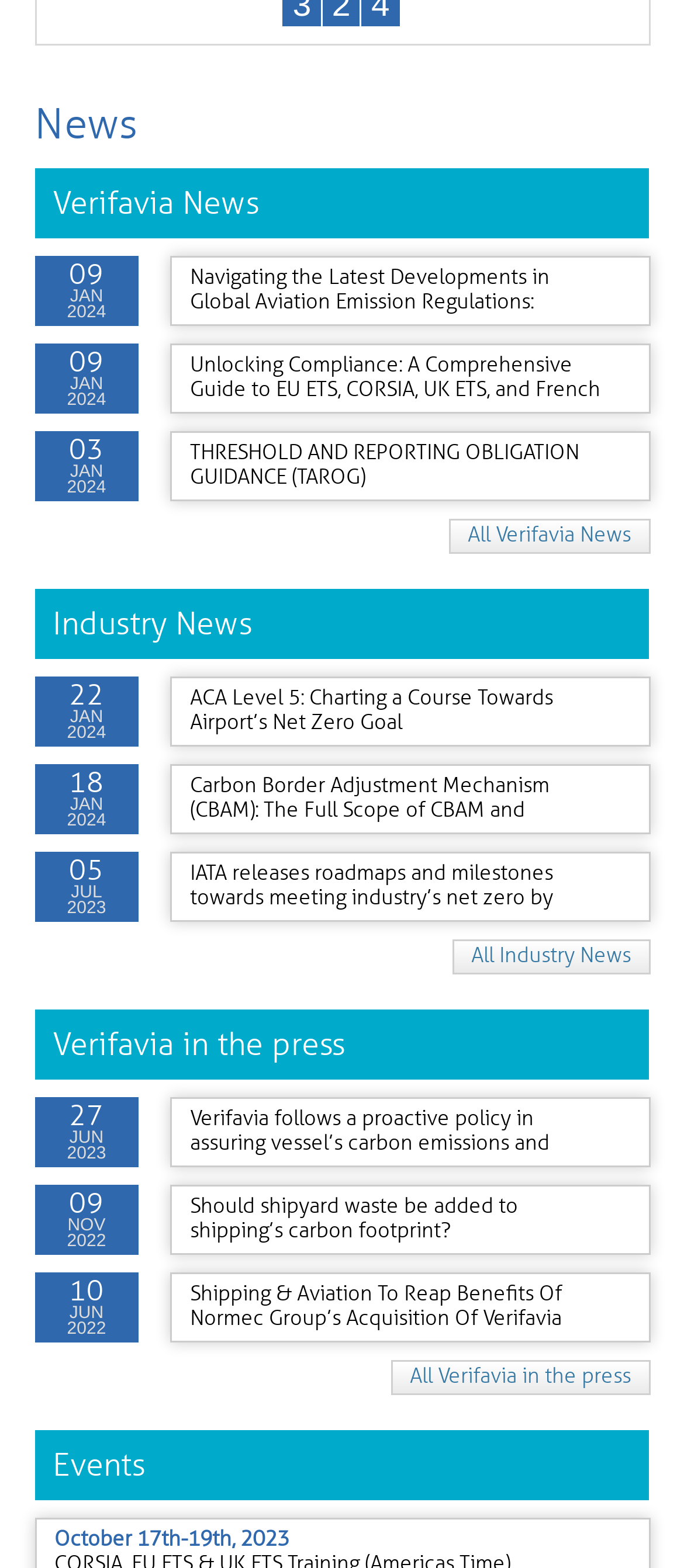Find the bounding box coordinates of the clickable area required to complete the following action: "View all Verifavia news".

[0.655, 0.331, 0.95, 0.353]